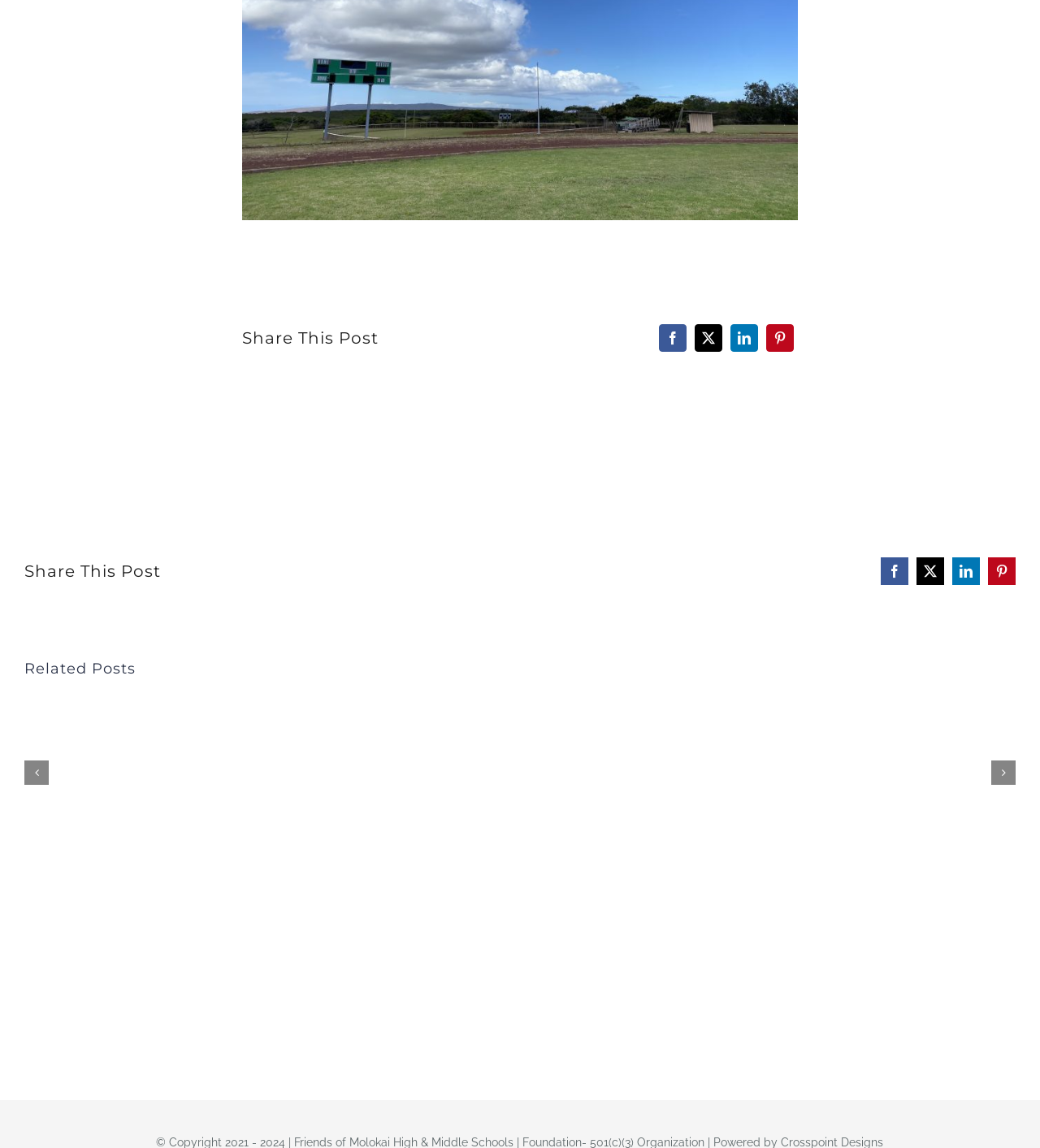Please identify the bounding box coordinates of the element that needs to be clicked to execute the following command: "Share this post on Facebook". Provide the bounding box using four float numbers between 0 and 1, formatted as [left, top, right, bottom].

[0.629, 0.278, 0.664, 0.31]